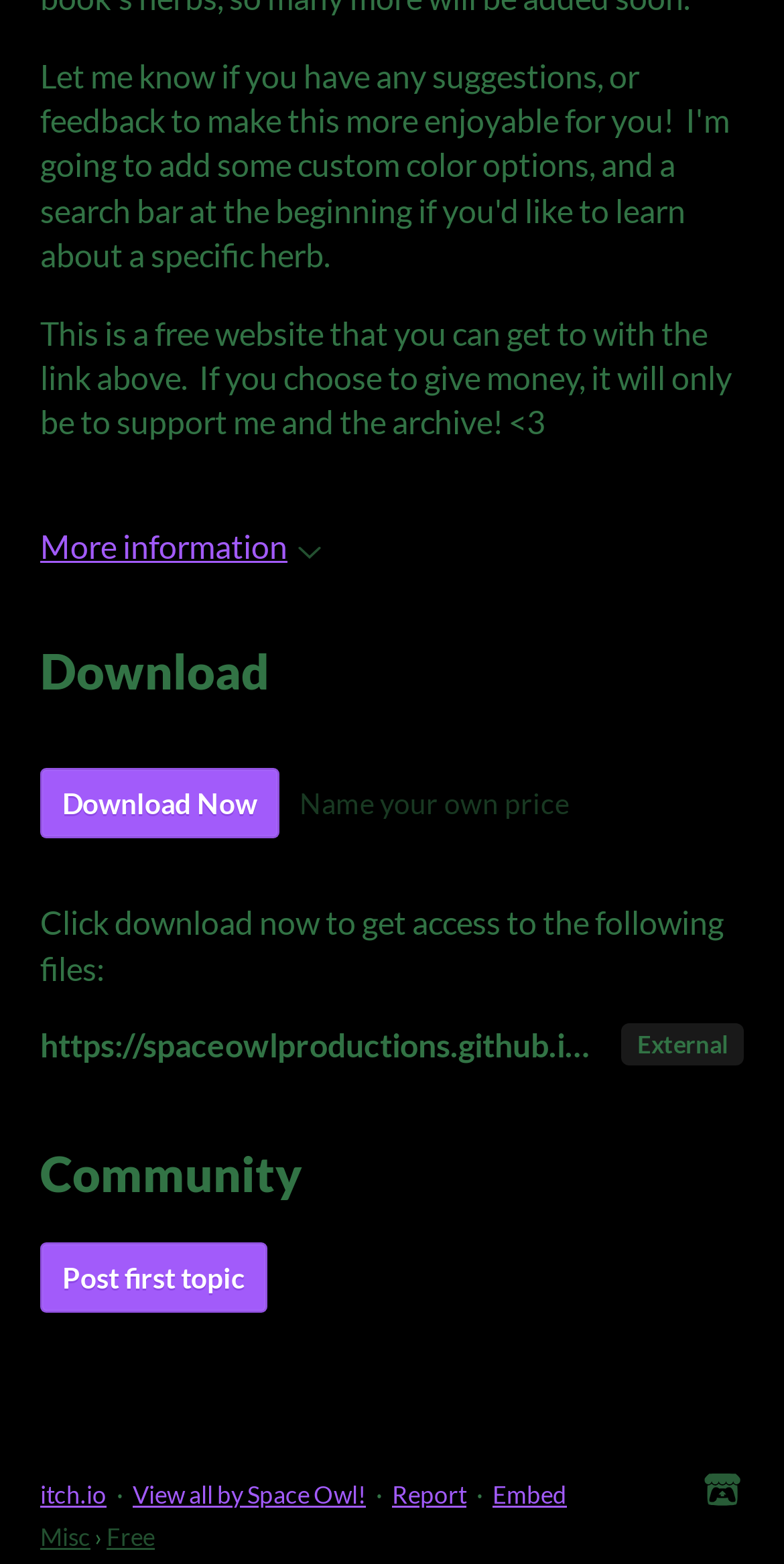What is the purpose of giving money on this website?
Please ensure your answer is as detailed and informative as possible.

The purpose of giving money on this website is to support the author and the archive, as mentioned in the static text at the top of the page, which says 'If you choose to give money, it will only be to support me and the archive!'.